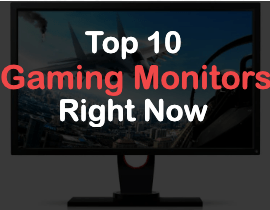Respond to the question below with a single word or phrase:
What is the purpose of the curated list?

Helping consumers make informed decisions